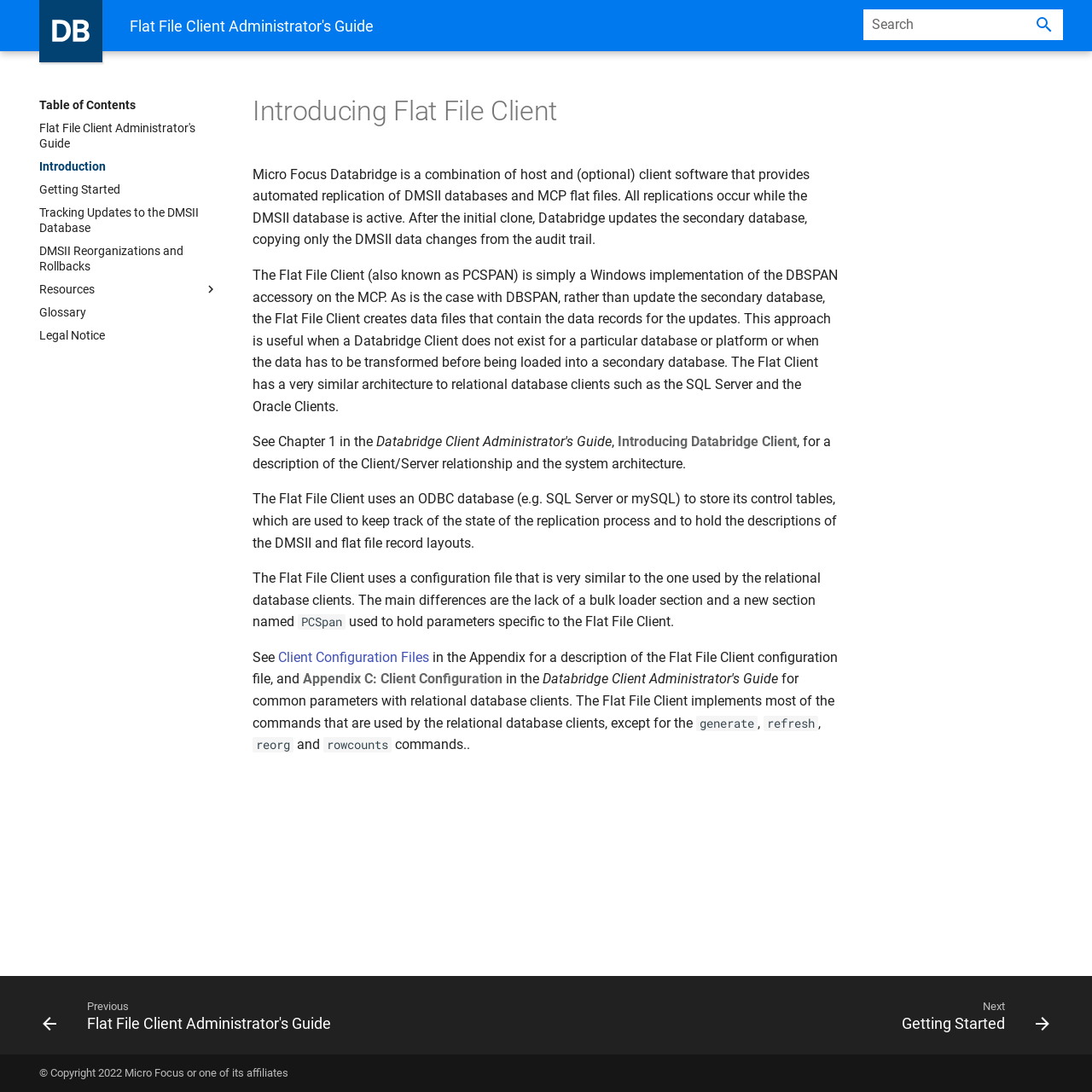Specify the bounding box coordinates of the area to click in order to execute this command: 'Search for something'. The coordinates should consist of four float numbers ranging from 0 to 1, and should be formatted as [left, top, right, bottom].

[0.791, 0.008, 0.973, 0.036]